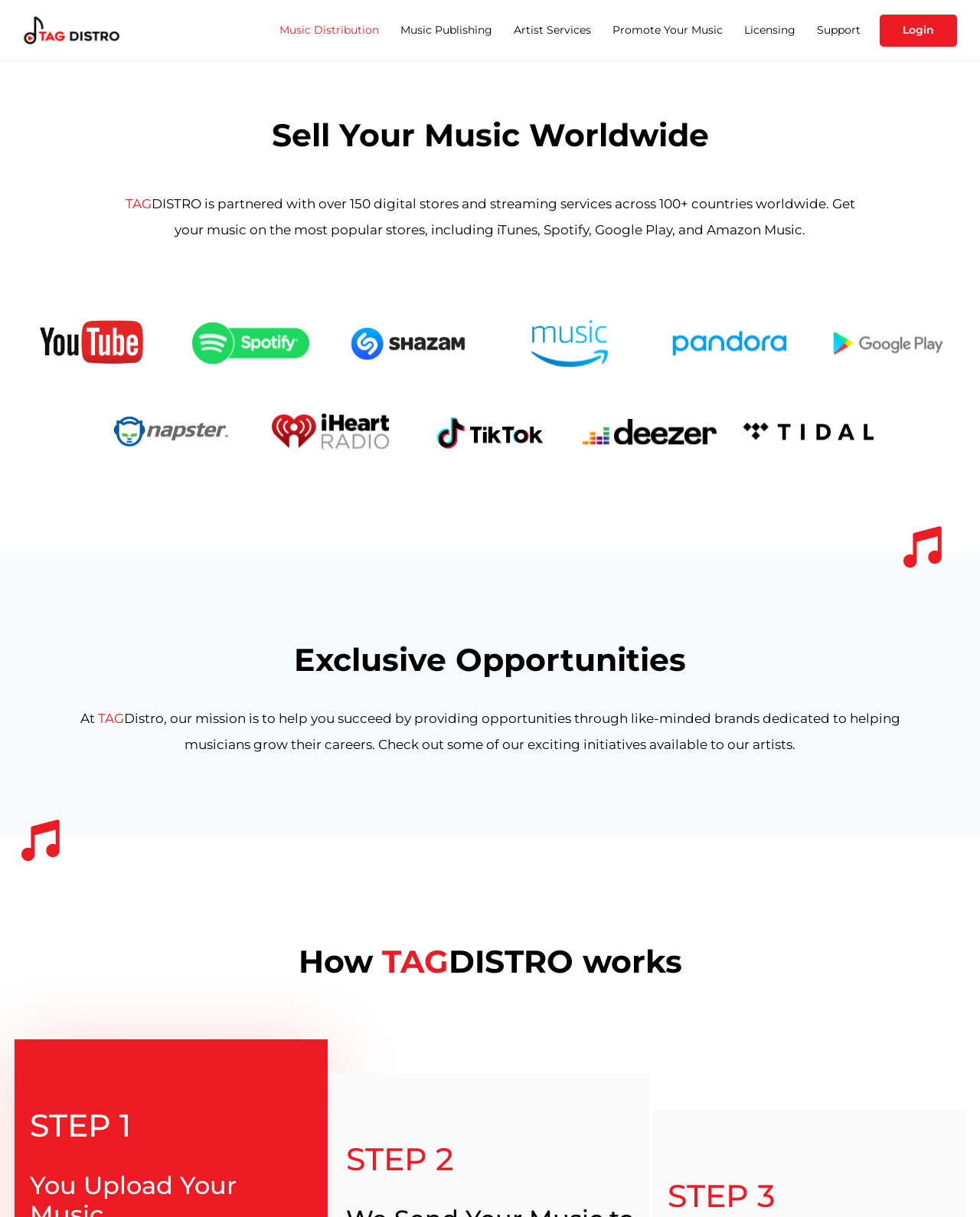What is the name of the service that allows artists to promote their music?
Refer to the image and provide a one-word or short phrase answer.

Promote Your Music